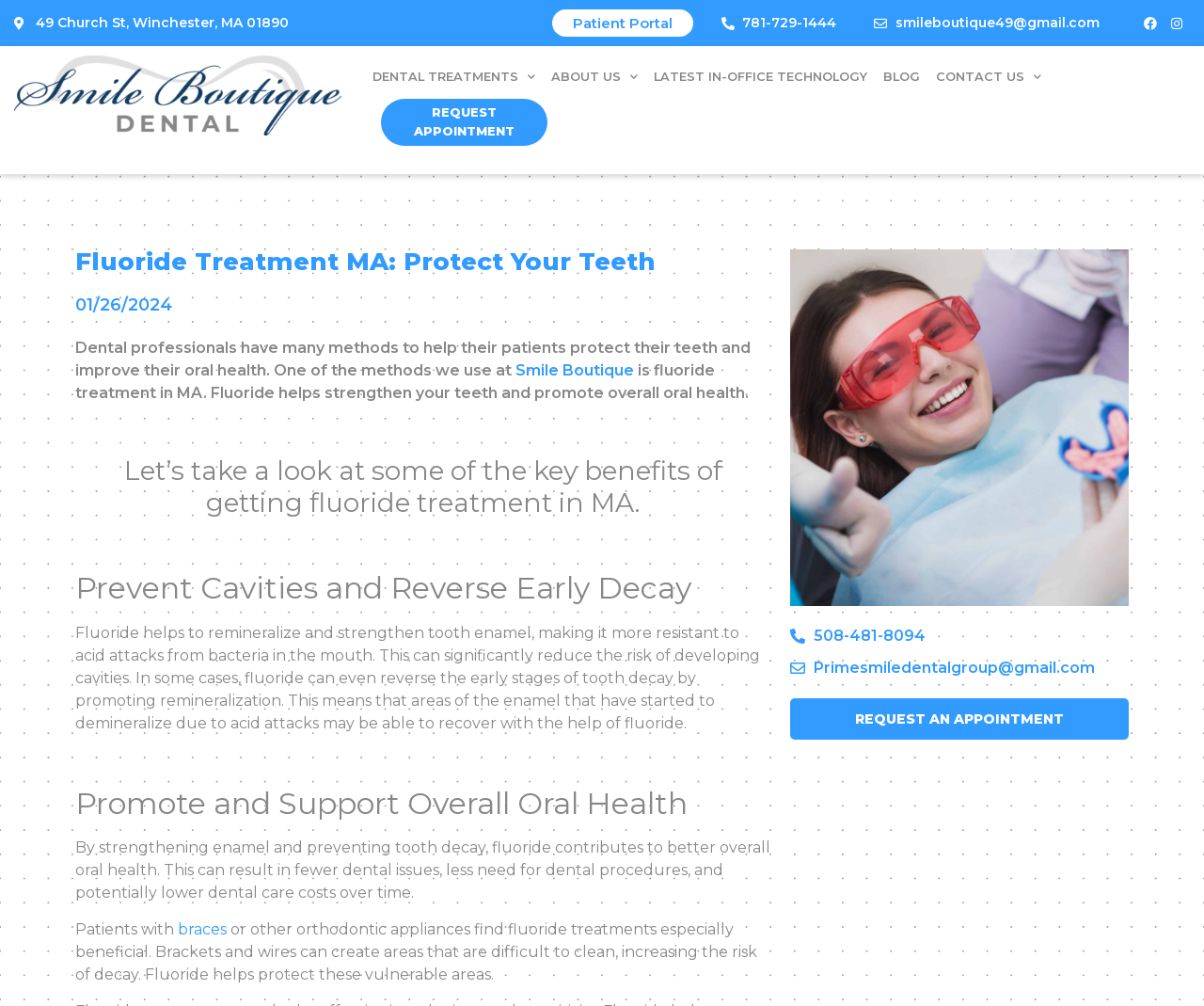Refer to the screenshot and give an in-depth answer to this question: What is the phone number to contact Smile Boutique Dental?

I found the phone number by looking at the link with the text '781-729-1444' which is located at the top of the webpage.